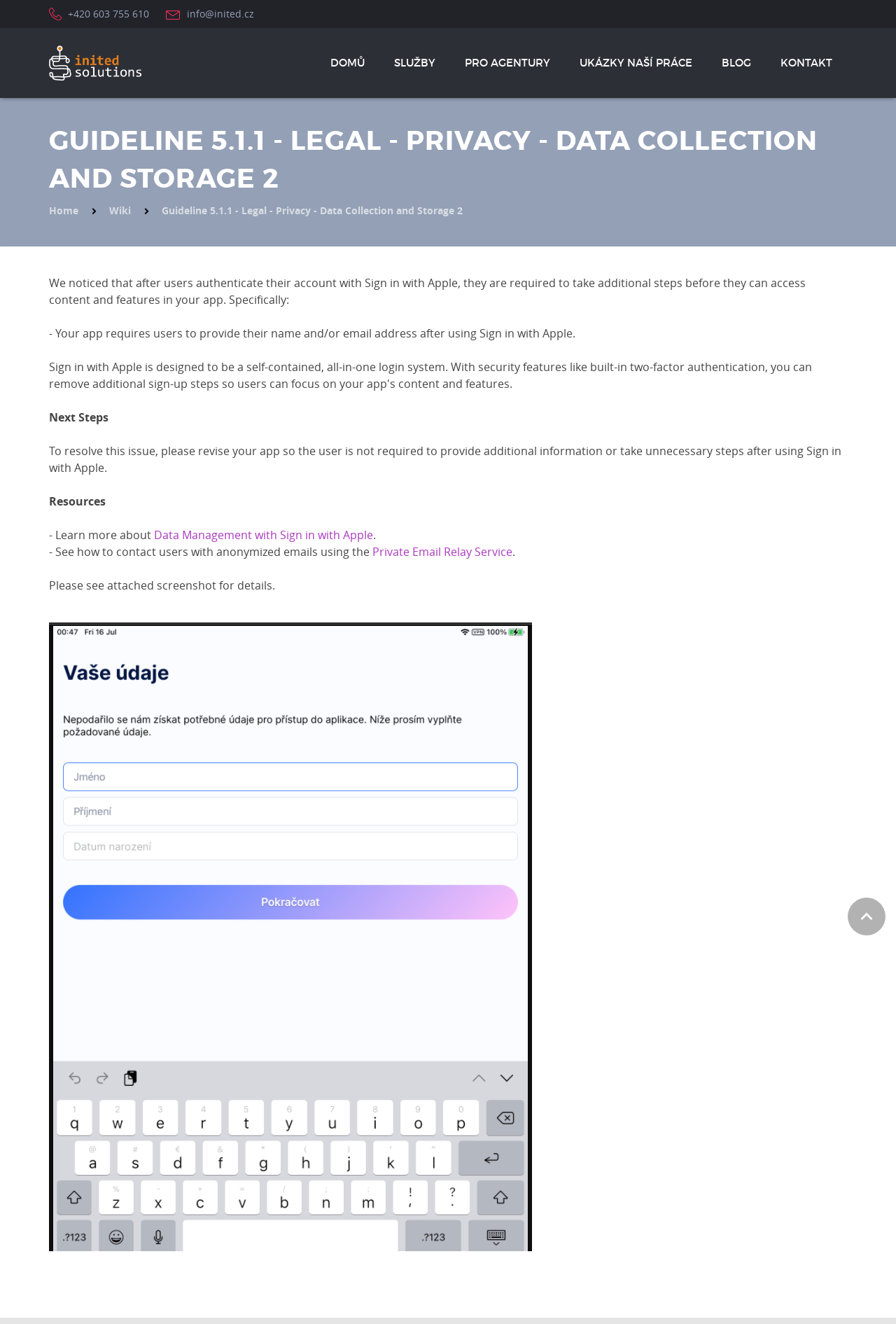Identify the bounding box coordinates for the element that needs to be clicked to fulfill this instruction: "Visit the INITED Solutions s.r.o. website". Provide the coordinates in the format of four float numbers between 0 and 1: [left, top, right, bottom].

[0.055, 0.021, 0.157, 0.074]